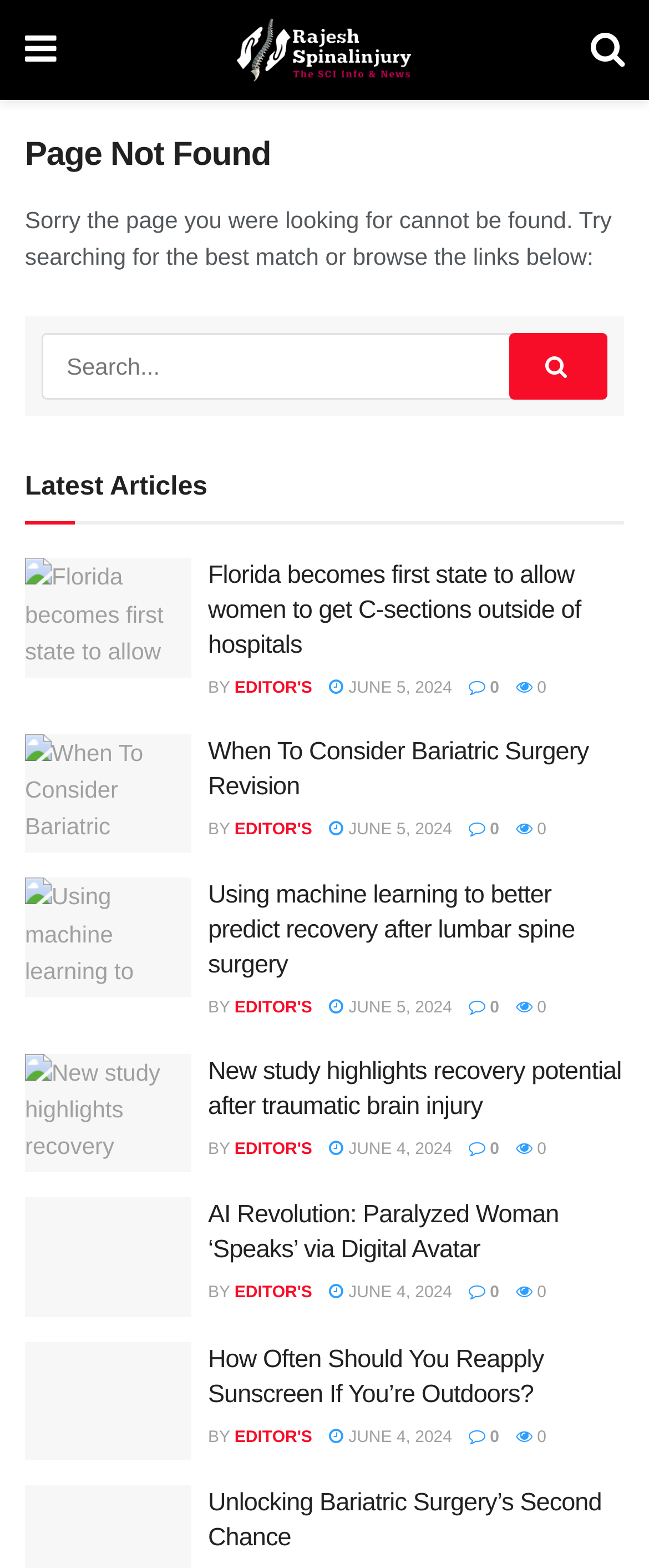Find the bounding box of the UI element described as: "Unlocking Bariatric Surgery’s Second Chance". The bounding box coordinates should be given as four float values between 0 and 1, i.e., [left, top, right, bottom].

[0.321, 0.949, 0.927, 0.99]